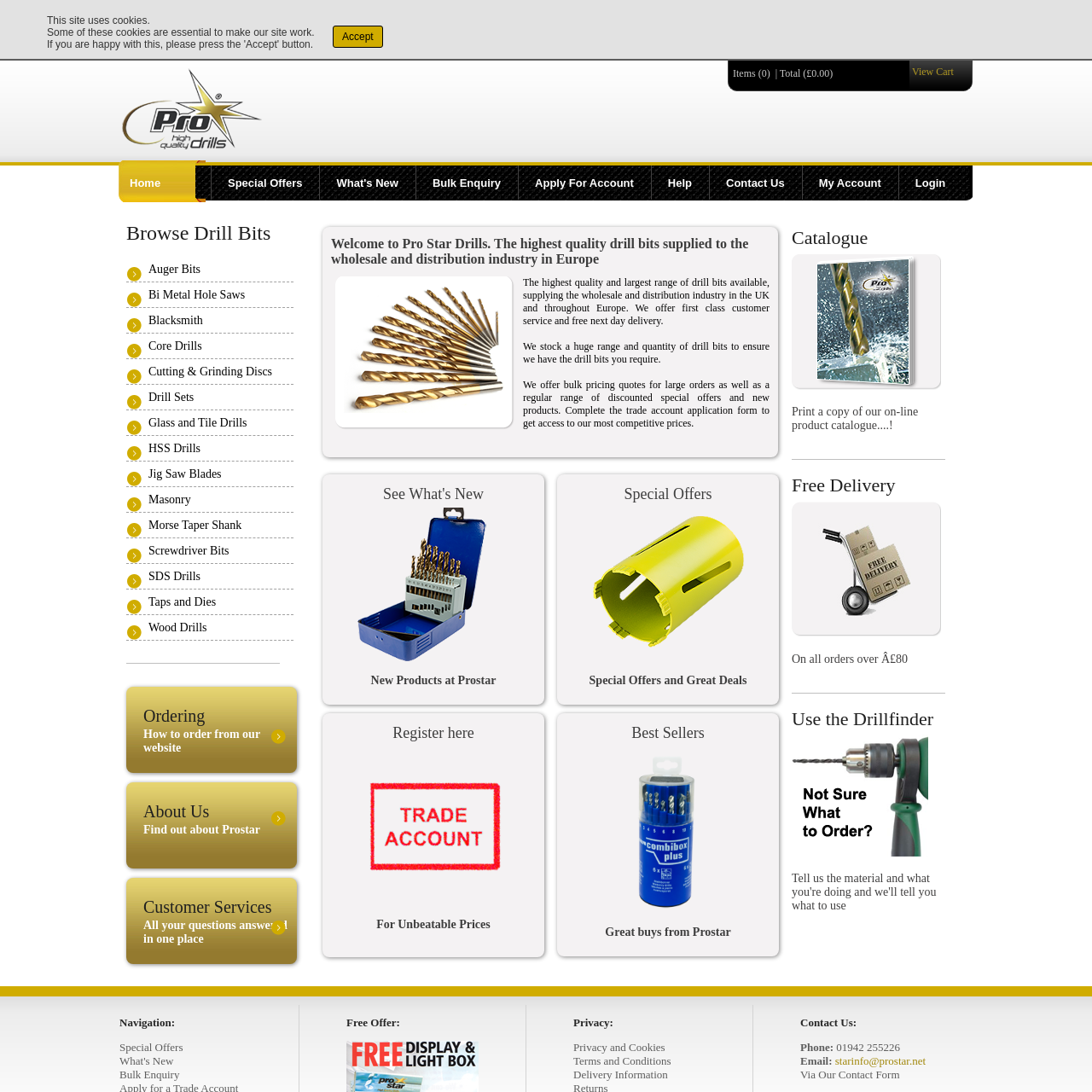How many navigation links are there?
Analyze the image and deliver a detailed answer to the question.

I found the text 'Navigation:' followed by a single link 'Special Offers', which indicates that there is only one navigation link.